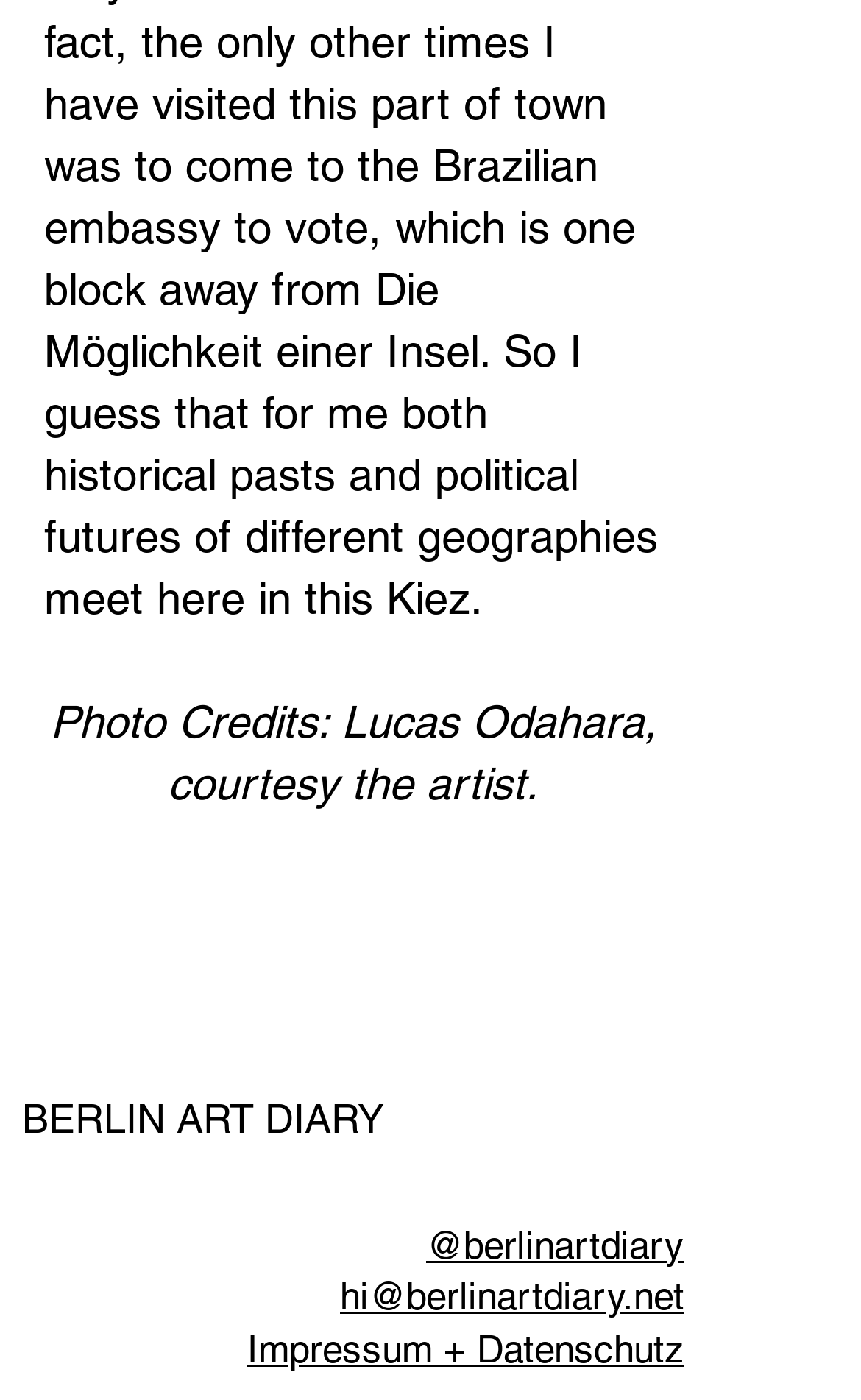What is the email address of the website?
Based on the image content, provide your answer in one word or a short phrase.

hi@berlinartdiary.net